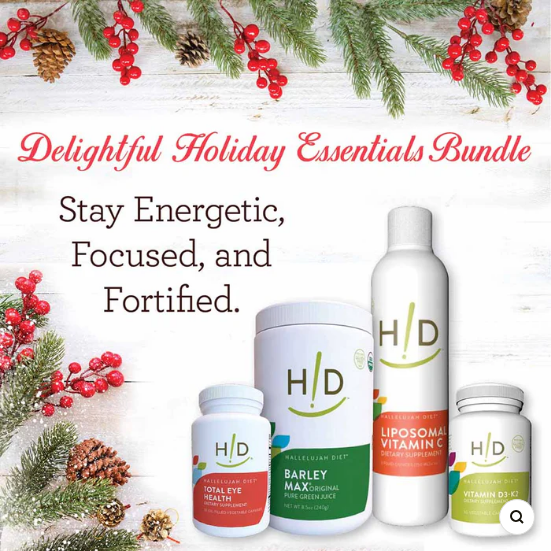What is the theme of the backdrop?
Please answer using one word or phrase, based on the screenshot.

Holiday season